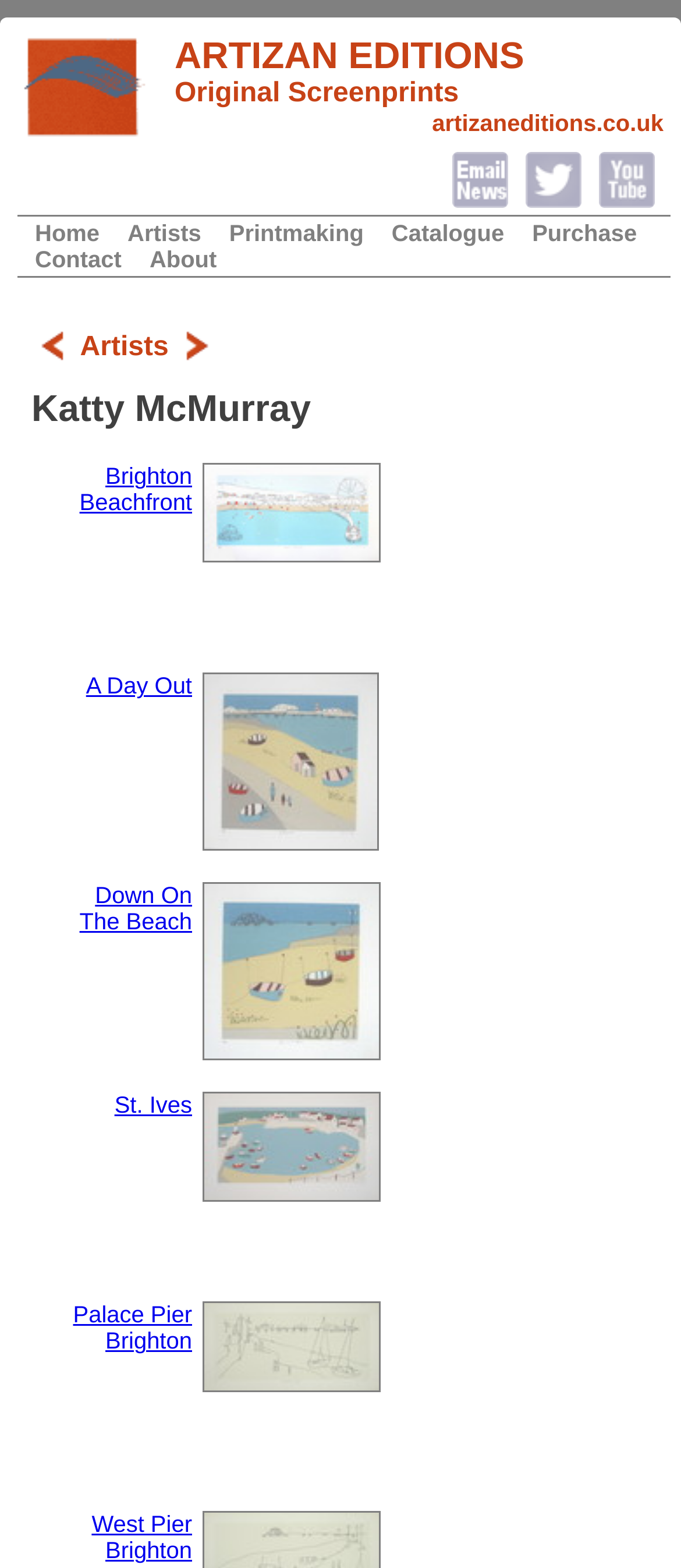Please identify the bounding box coordinates of the element on the webpage that should be clicked to follow this instruction: "Go to the Home page". The bounding box coordinates should be given as four float numbers between 0 and 1, formatted as [left, top, right, bottom].

[0.051, 0.14, 0.146, 0.157]